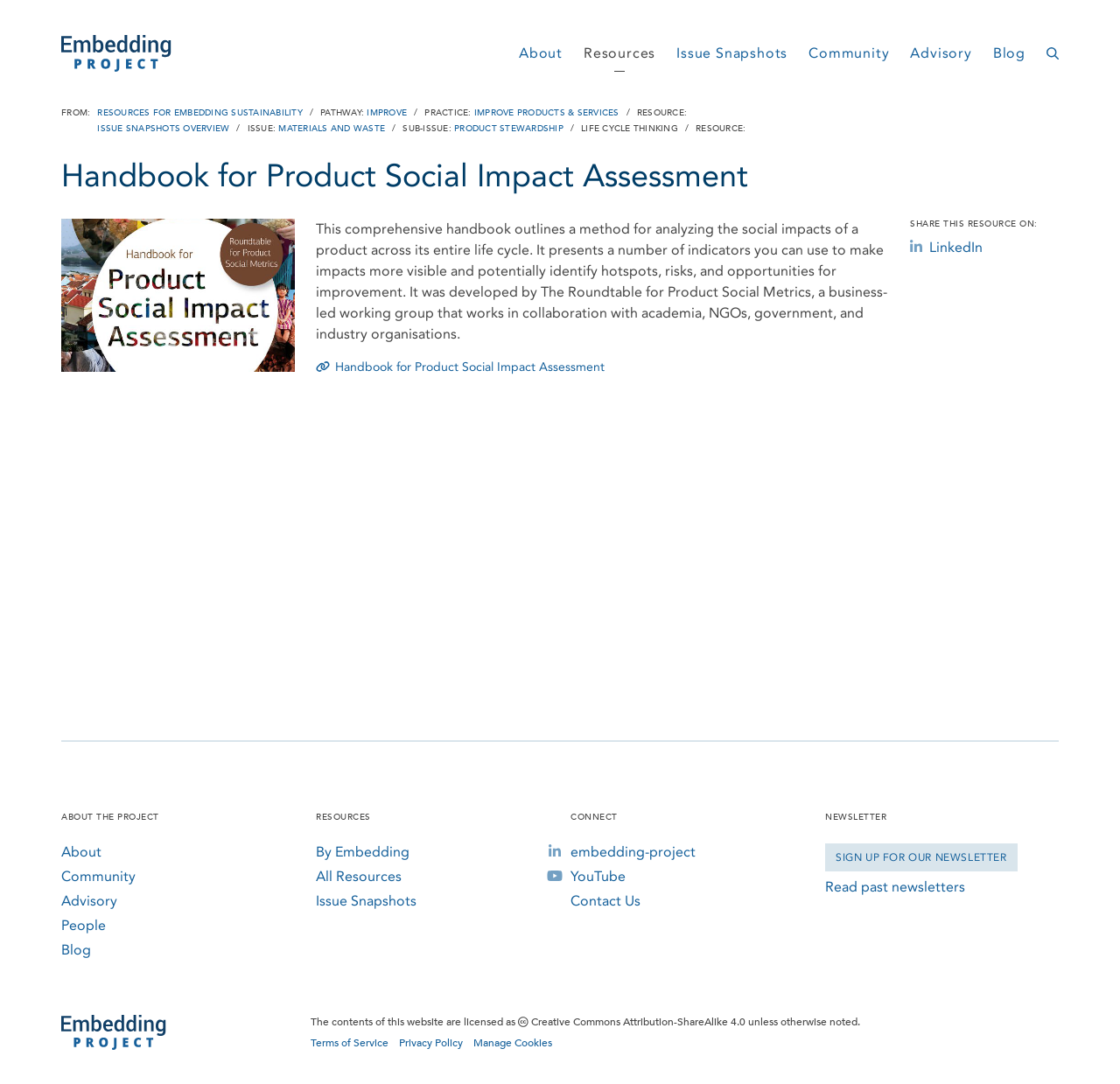What is the purpose of the handbook?
Answer the question with a detailed and thorough explanation.

I found the answer by reading the static text element that describes the handbook, which says 'This comprehensive handbook outlines a method for analyzing the social impacts of a product across its entire life cycle.'